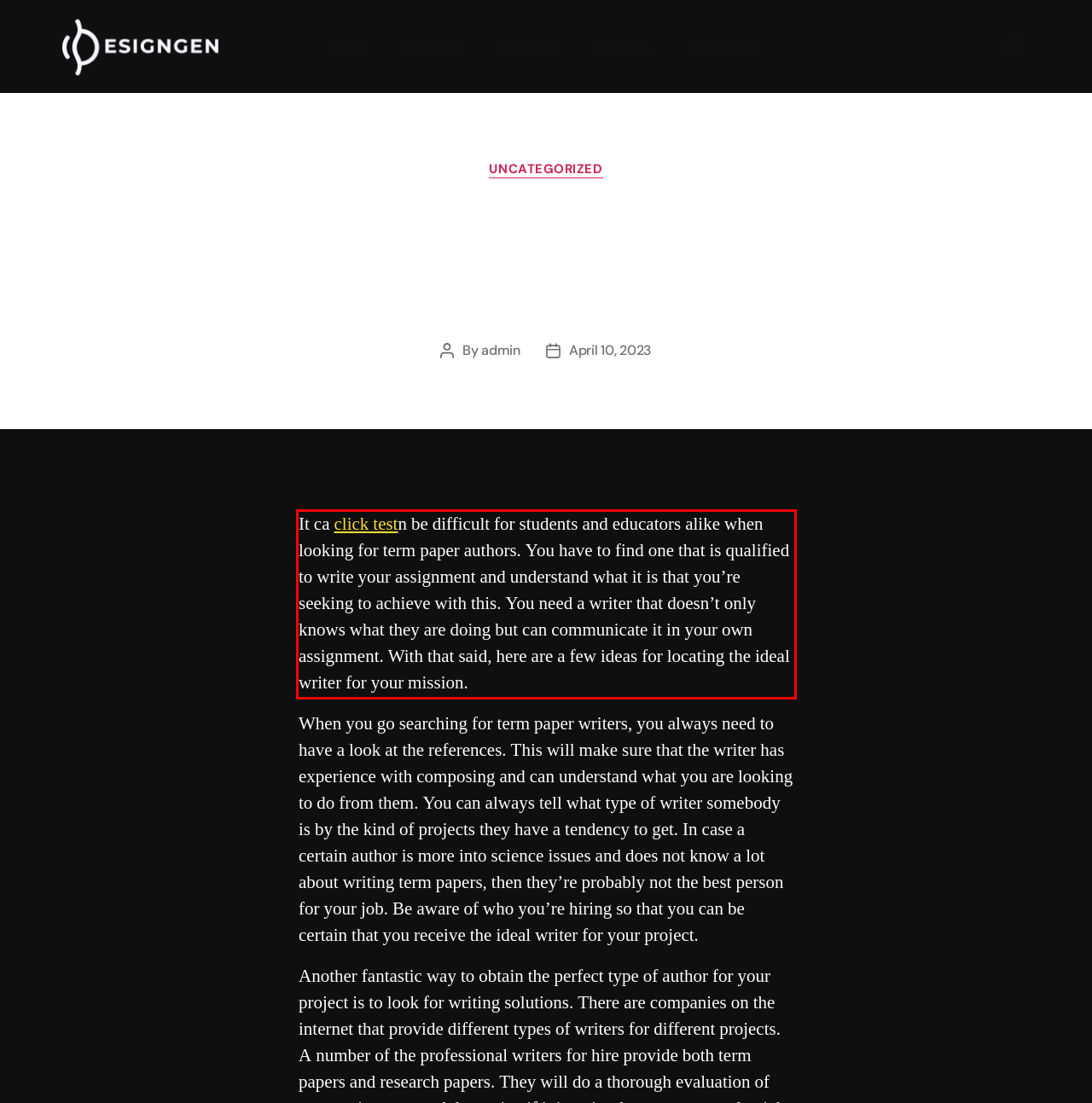View the screenshot of the webpage and identify the UI element surrounded by a red bounding box. Extract the text contained within this red bounding box.

It ca click testn be difficult for students and educators alike when looking for term paper authors. You have to find one that is qualified to write your assignment and understand what it is that you’re seeking to achieve with this. You need a writer that doesn’t only knows what they are doing but can communicate it in your own assignment. With that said, here are a few ideas for locating the ideal writer for your mission.